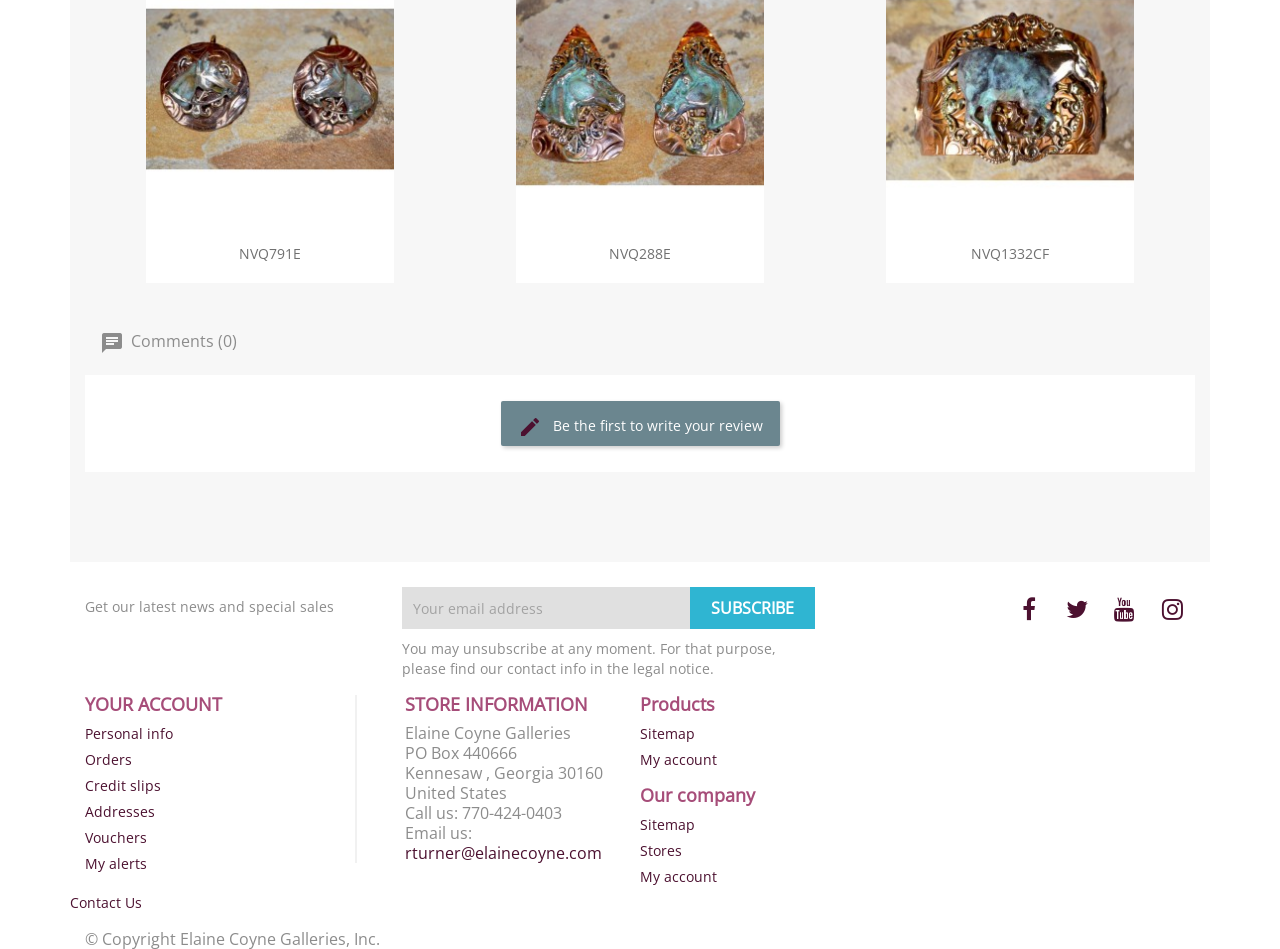Find the bounding box coordinates of the clickable element required to execute the following instruction: "Subscribe to newsletter". Provide the coordinates as four float numbers between 0 and 1, i.e., [left, top, right, bottom].

[0.539, 0.619, 0.637, 0.663]